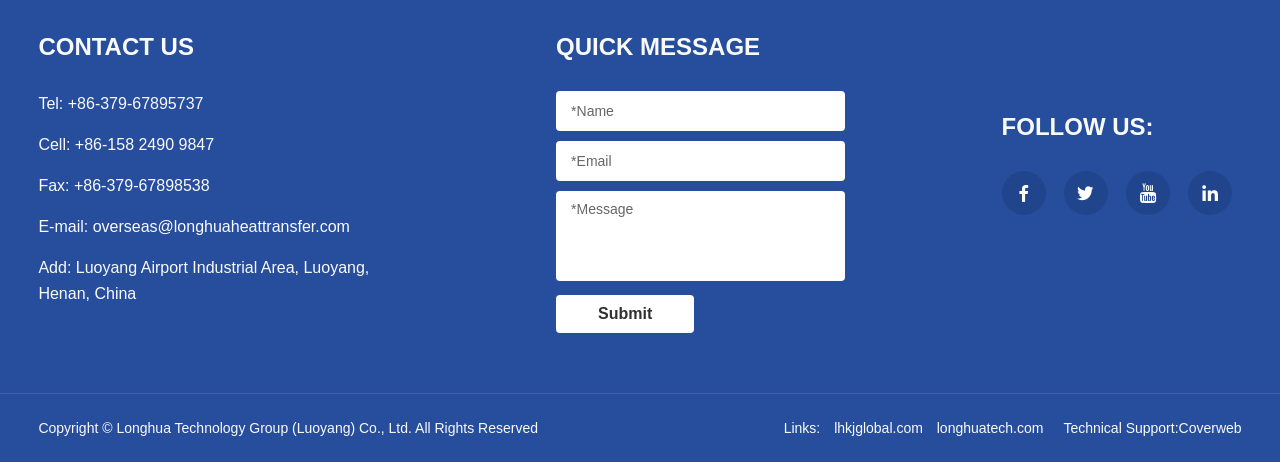Please identify the bounding box coordinates of the element I should click to complete this instruction: 'Visit the website lhkjglobal.com'. The coordinates should be given as four float numbers between 0 and 1, like this: [left, top, right, bottom].

[0.652, 0.909, 0.721, 0.944]